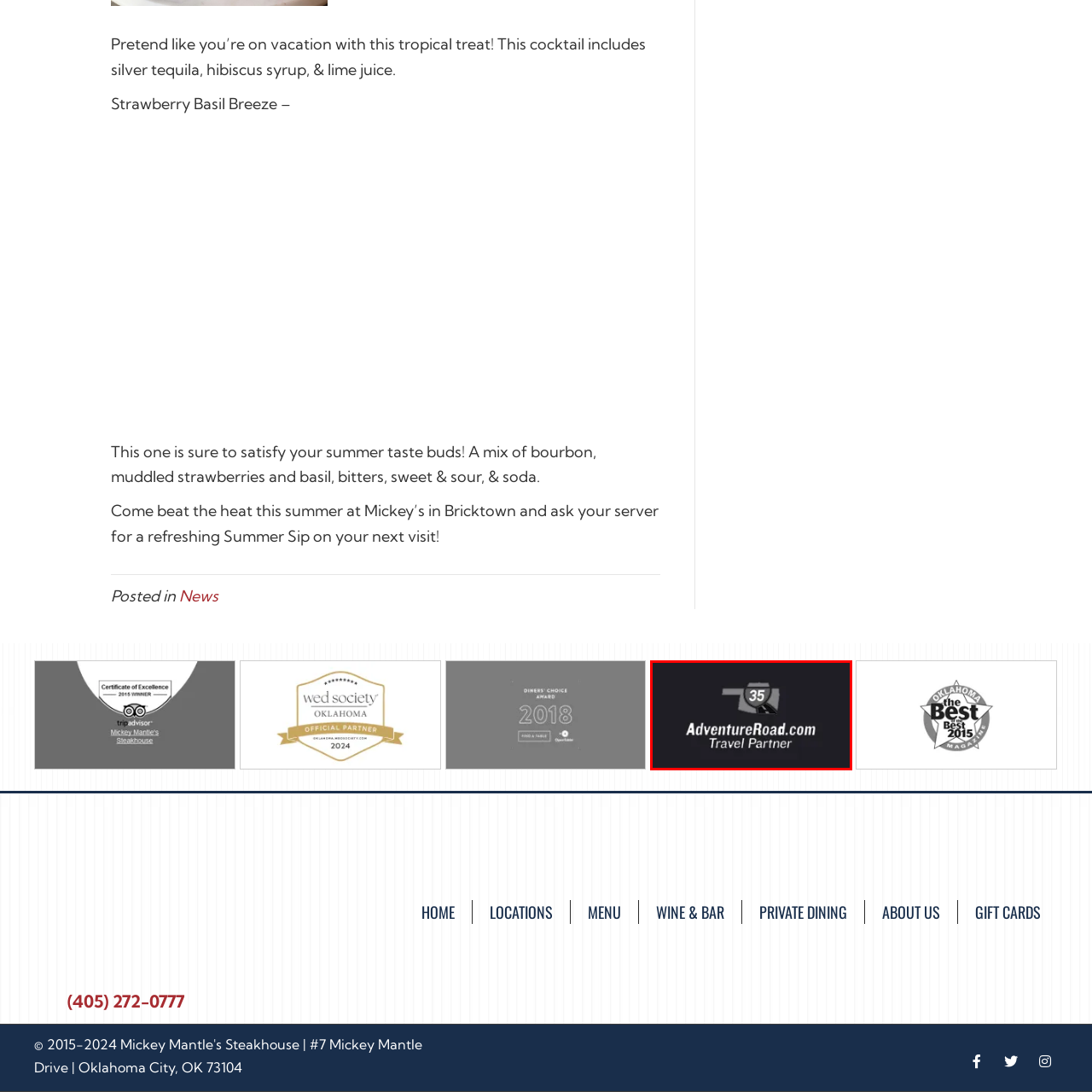Examine the content inside the red boundary in the image and give a detailed response to the following query: What is the role of AdventureRoad.com according to the tagline?

The caption states that the tagline 'Travel Partner' highlights the company's role in facilitating travel experiences, which implies that AdventureRoad.com acts as a travel partner for its customers.